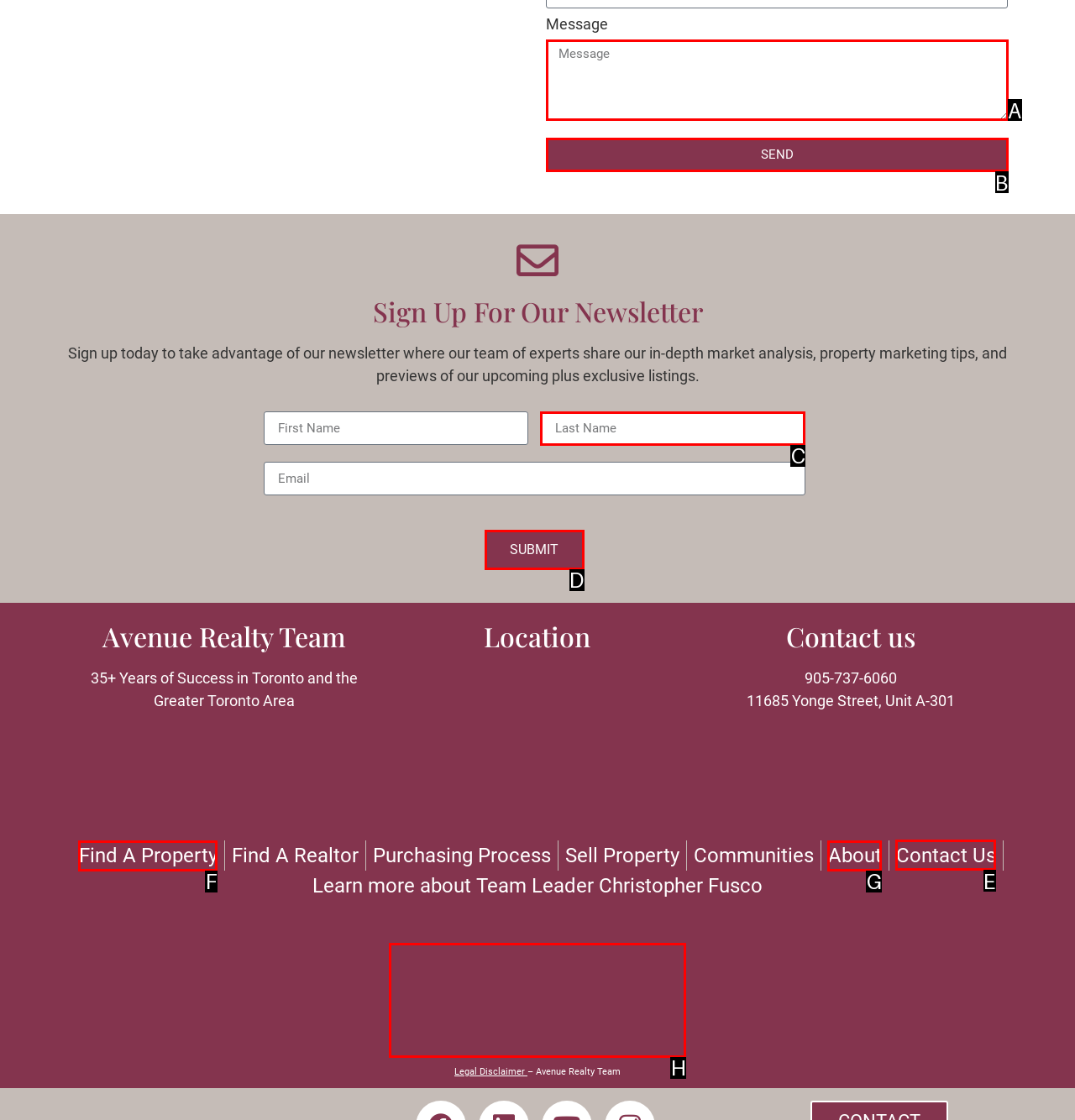Tell me the correct option to click for this task: Contact us
Write down the option's letter from the given choices.

E